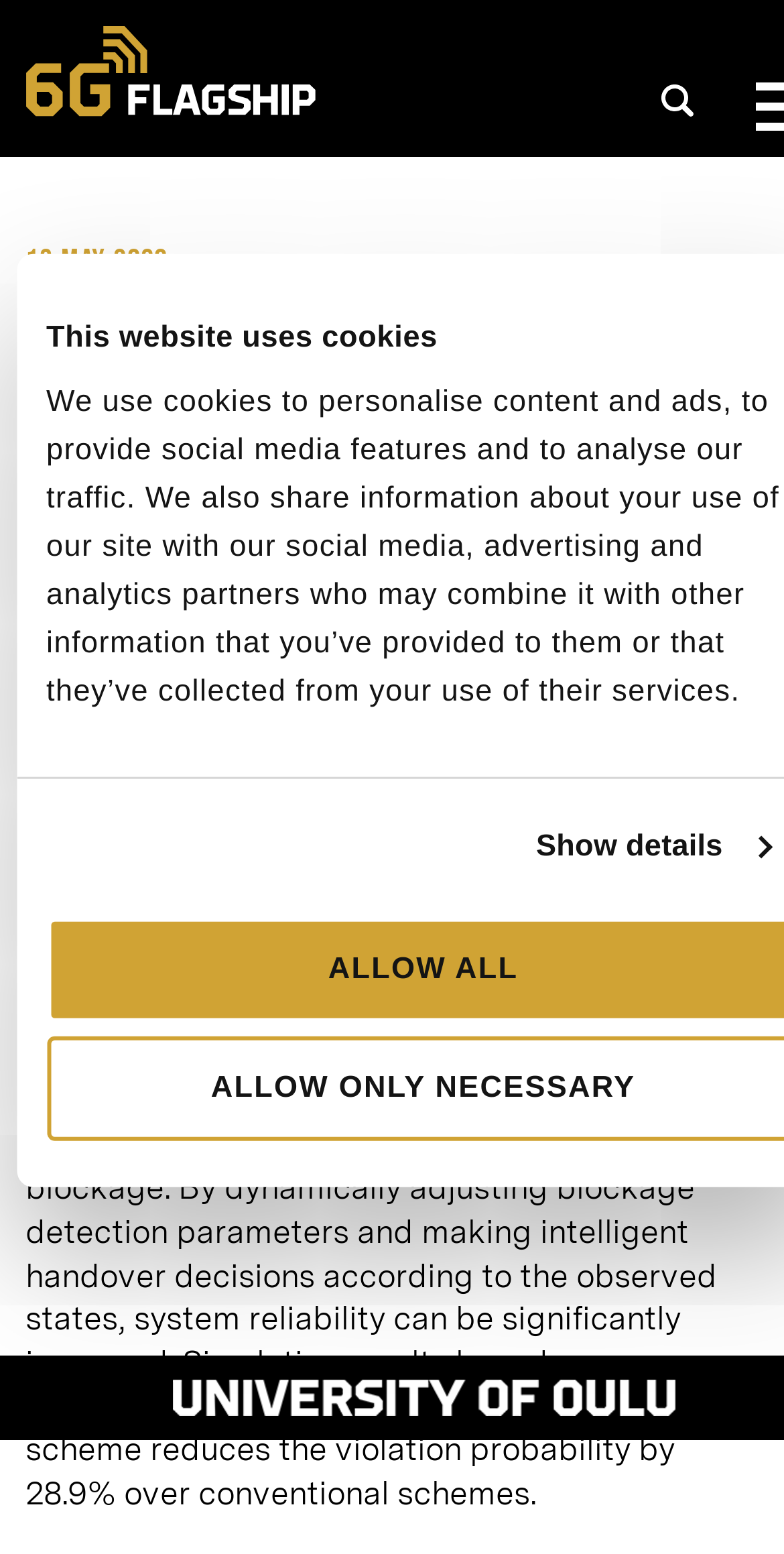What is the reduction in violation probability achieved by the proposed scheme?
Look at the image and respond to the question as thoroughly as possible.

I read the article text and found that the proposed scheme reduces the violation probability by 28.9% over conventional schemes. This information is mentioned in the article text, which describes the simulation results based on ray-tracing channel data.